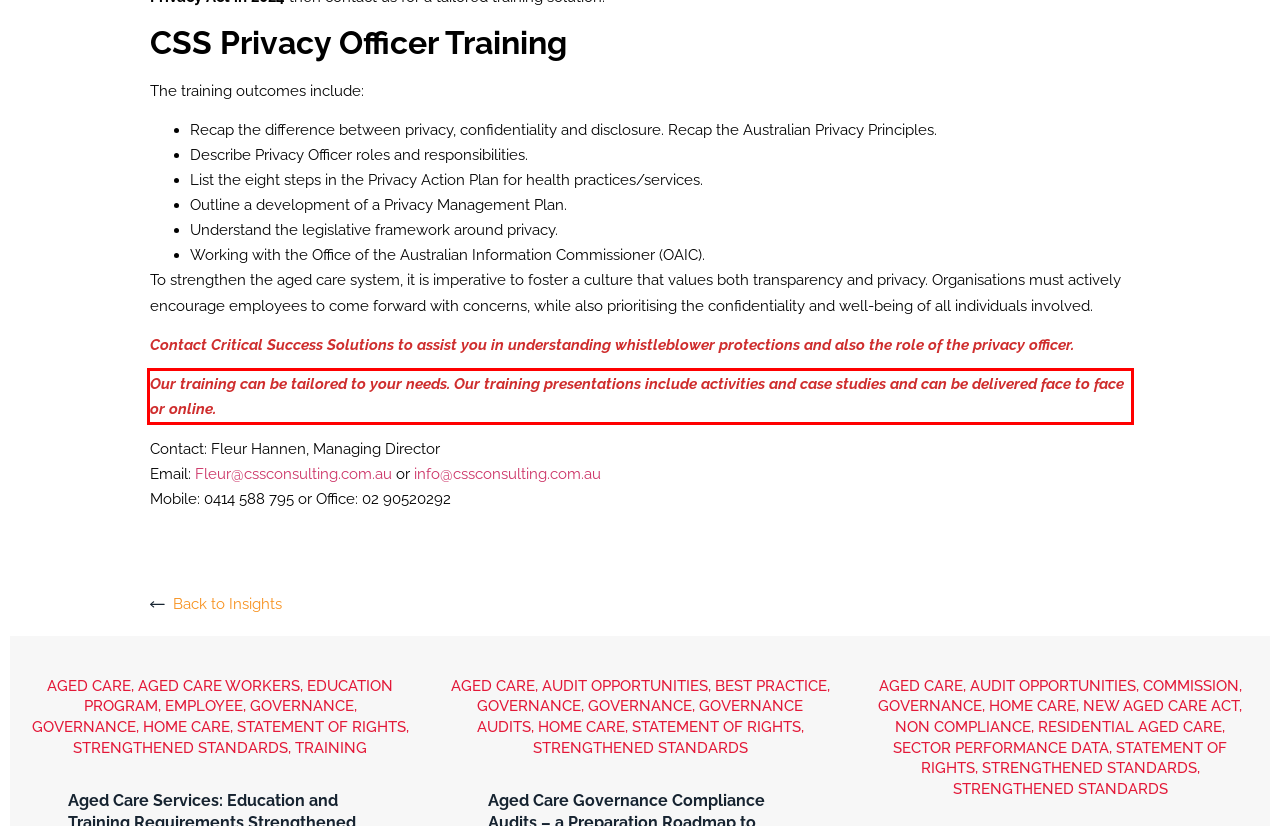Please extract the text content within the red bounding box on the webpage screenshot using OCR.

Our training can be tailored to your needs. Our training presentations include activities and case studies and can be delivered face to face or online.